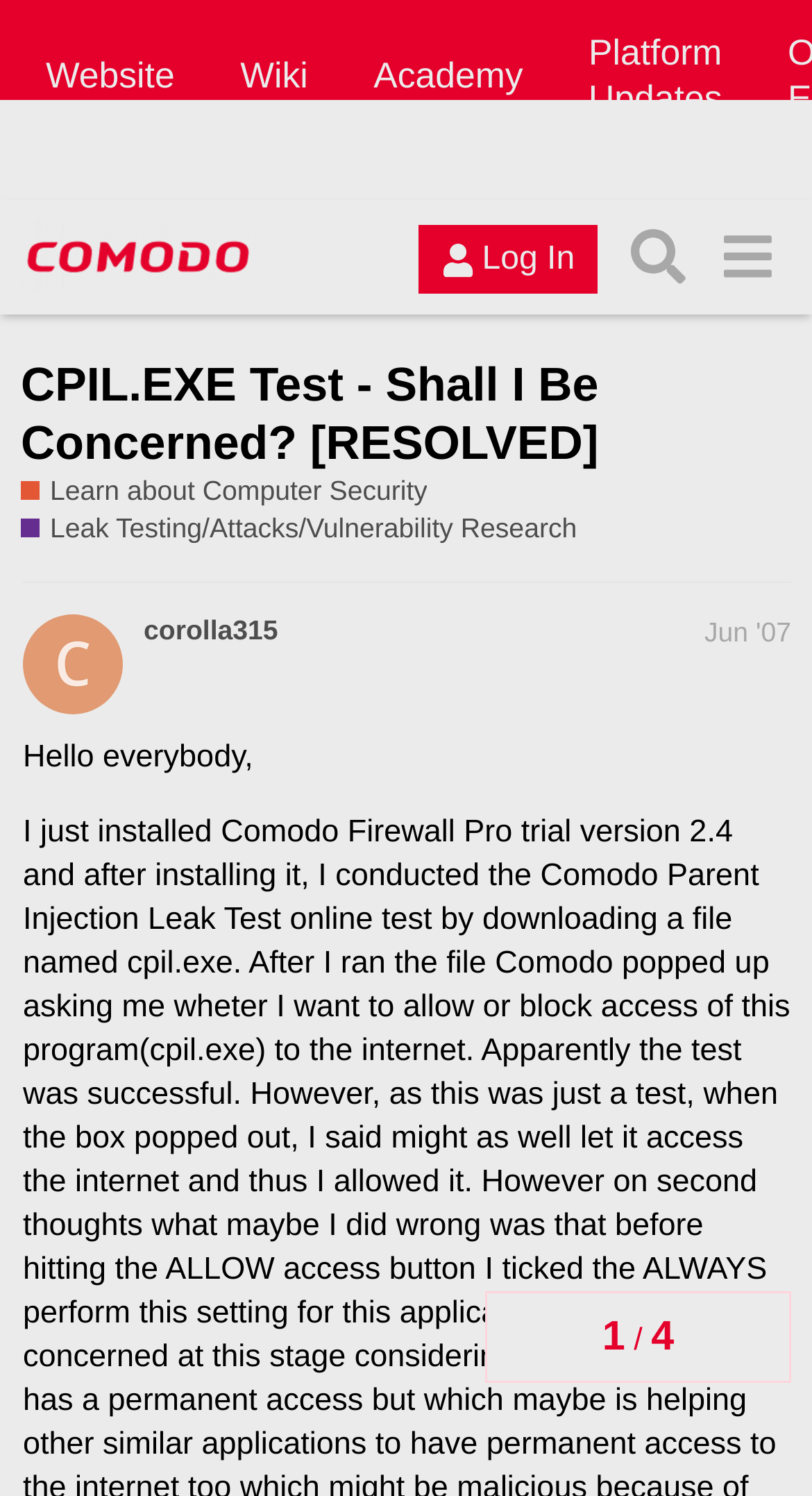Pinpoint the bounding box coordinates of the clickable element needed to complete the instruction: "Search for something". The coordinates should be provided as four float numbers between 0 and 1: [left, top, right, bottom].

[0.755, 0.142, 0.865, 0.202]